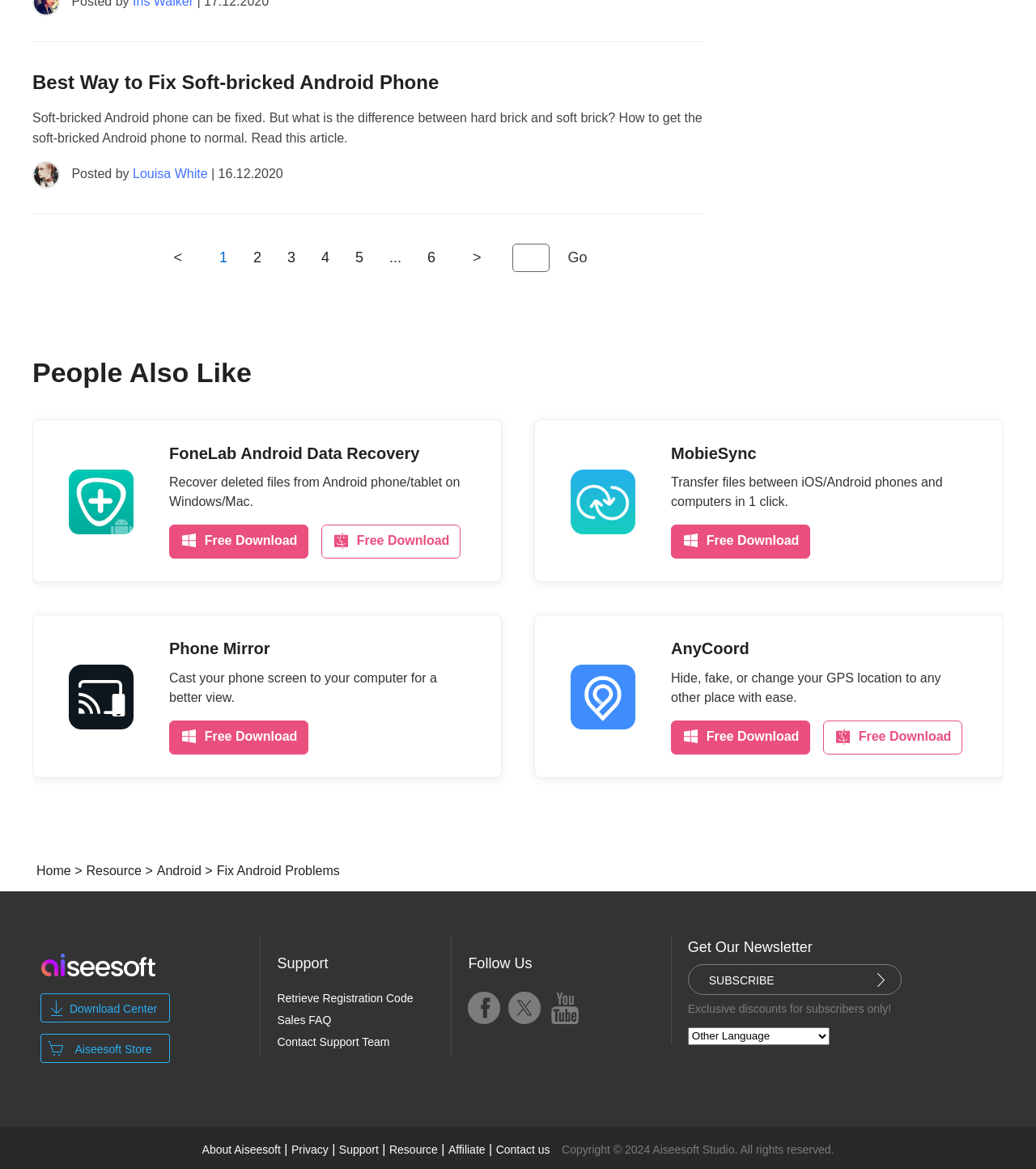What is the company behind the website?
Answer the question in as much detail as possible.

The company behind the website can be determined by looking at the link 'Aiseesoft' and the image 'Aiseesoft' which suggests that the website is owned by Aiseesoft.